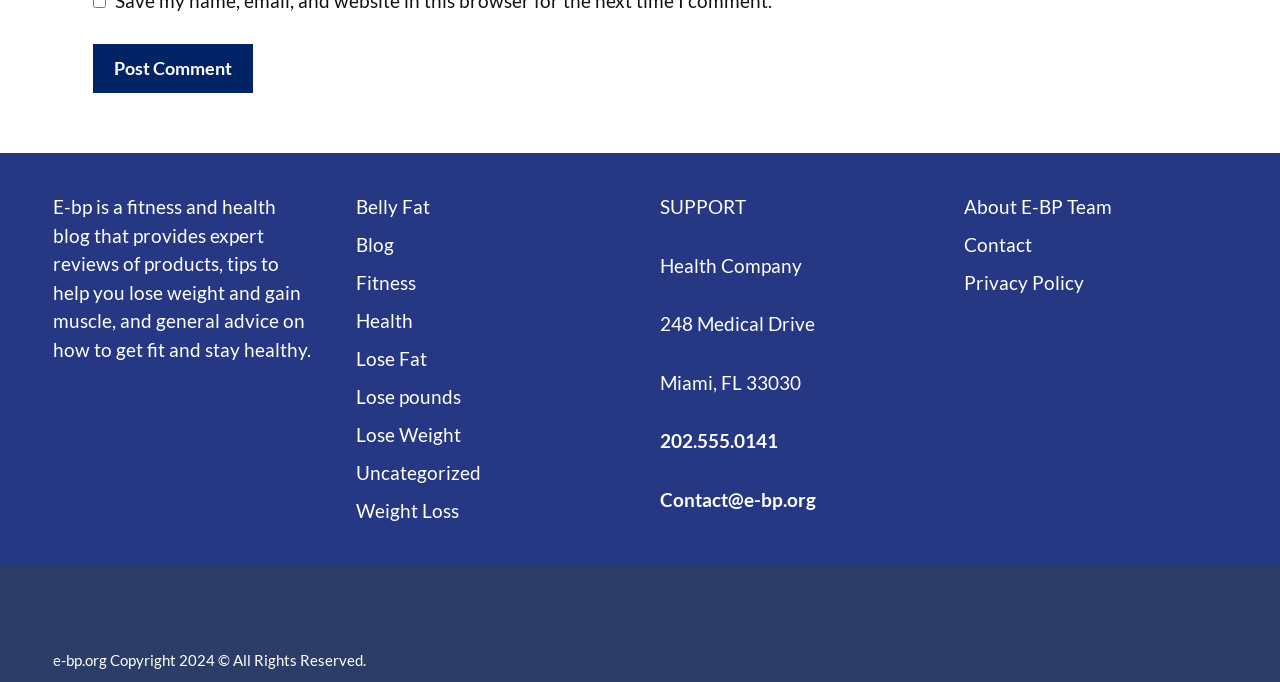Determine the bounding box coordinates for the element that should be clicked to follow this instruction: "Check the 'About E-BP Team' page". The coordinates should be given as four float numbers between 0 and 1, in the format [left, top, right, bottom].

[0.753, 0.286, 0.869, 0.32]